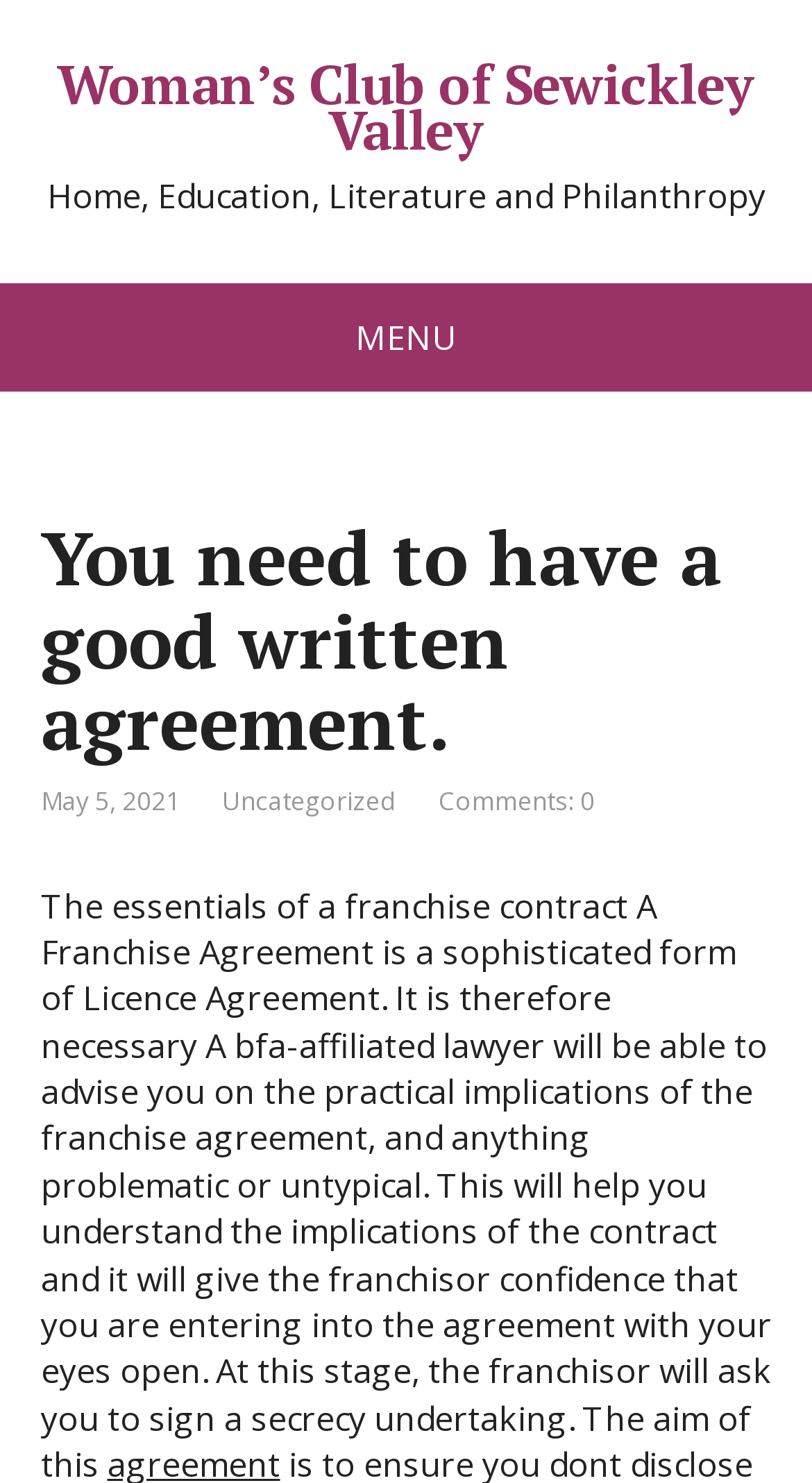Given the element description, predict the bounding box coordinates in the format (top-left x, top-left y, bottom-right x, bottom-right y). Make sure all values are between 0 and 1. Here is the element description: aria-label="Go back to the homepage"

None